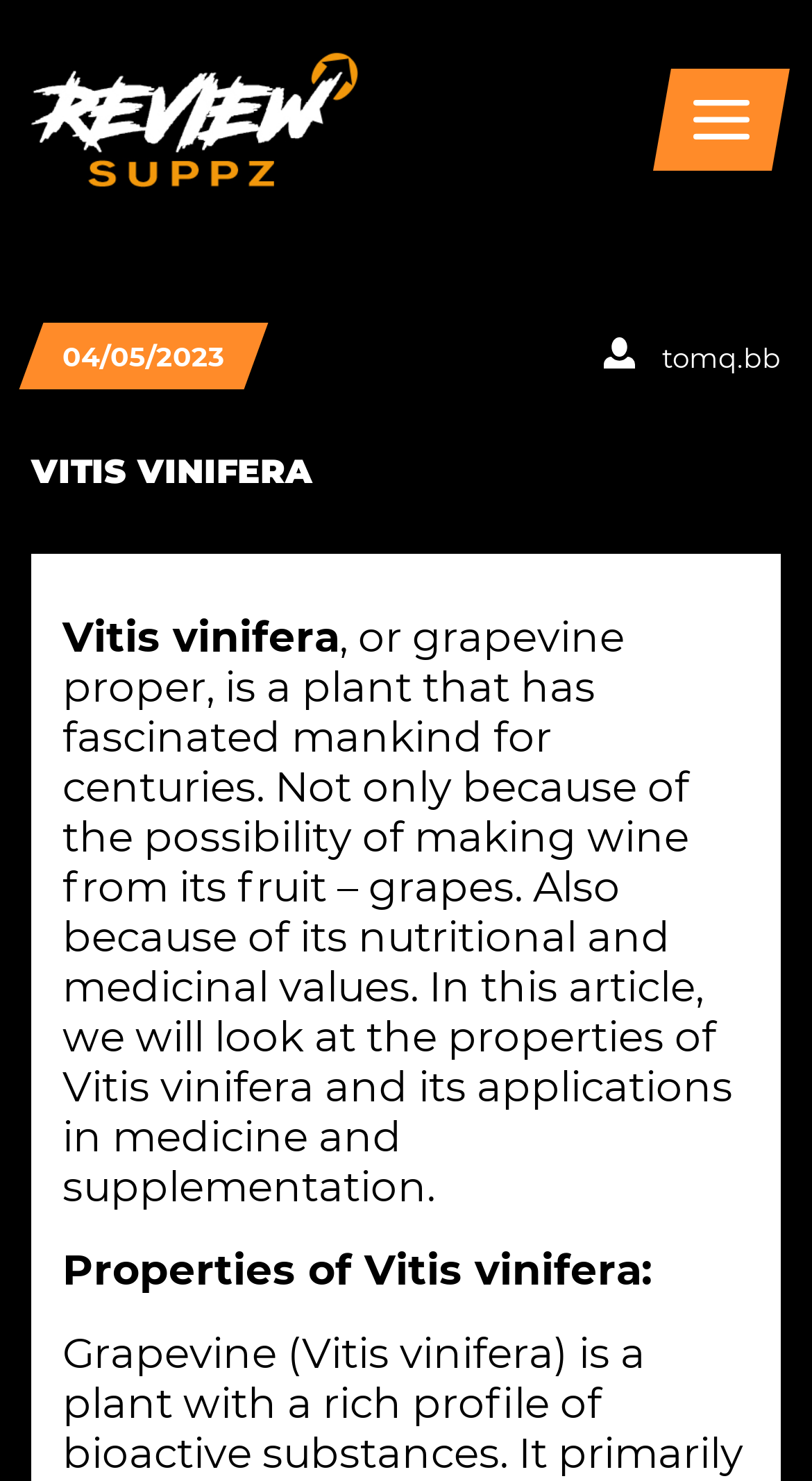Use a single word or phrase to answer the question: 
What are the properties of Vitis vinifera?

Not specified